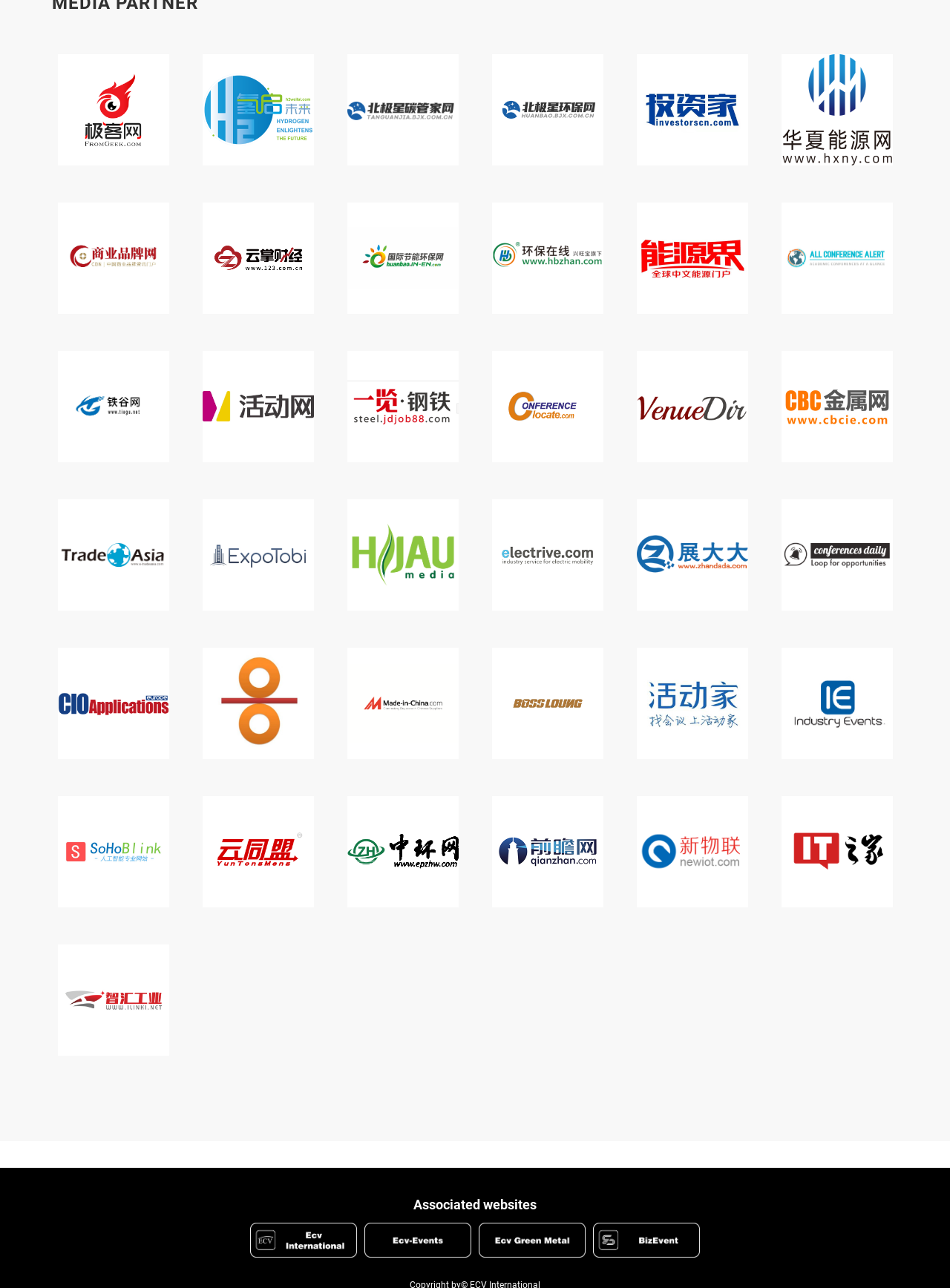Find the bounding box coordinates of the element I should click to carry out the following instruction: "check out 华夏能源网".

[0.822, 0.042, 0.939, 0.128]